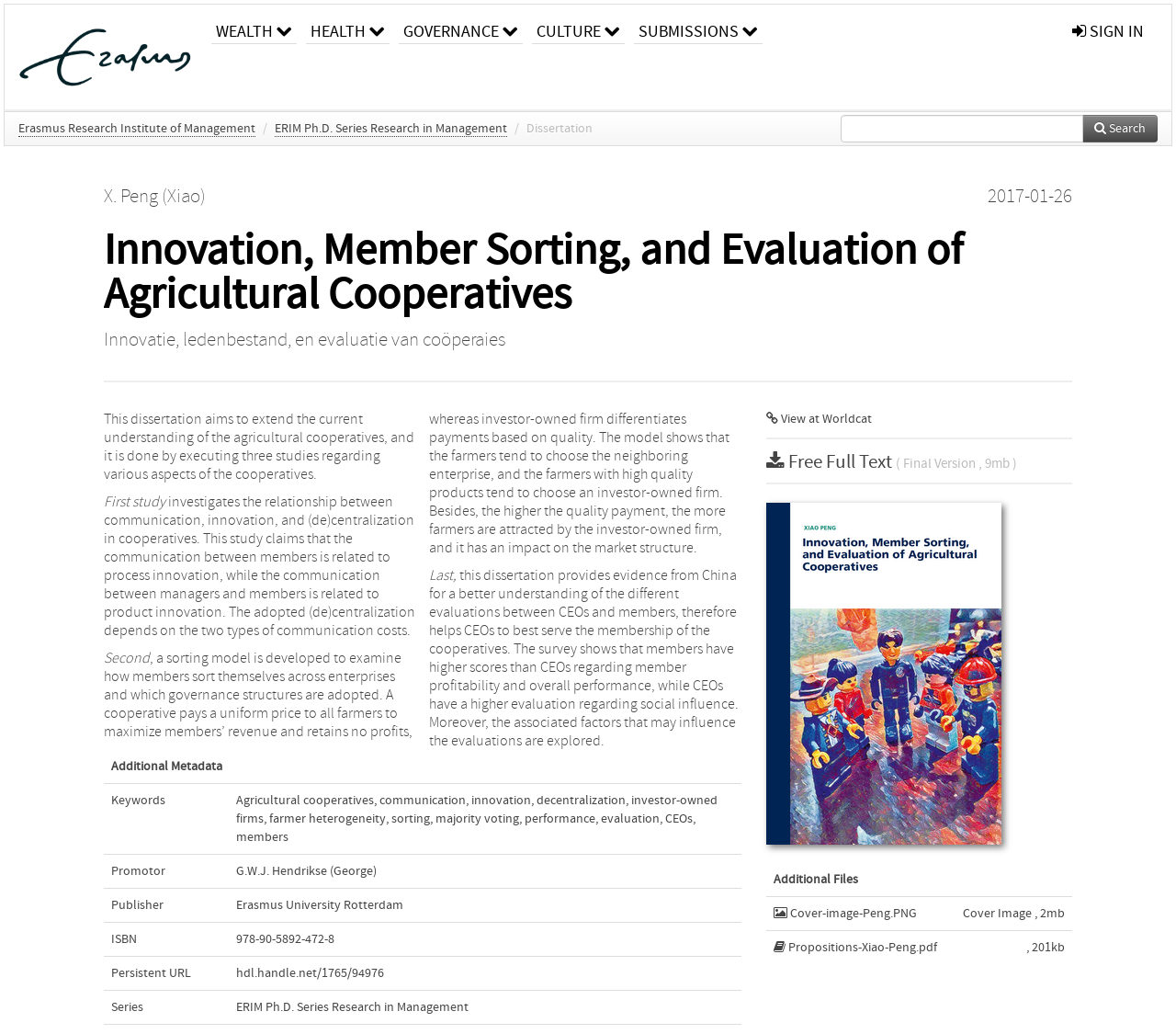Using the webpage screenshot, locate the HTML element that fits the following description and provide its bounding box: "G.W.J. Hendrikse (George)".

[0.201, 0.835, 0.32, 0.85]